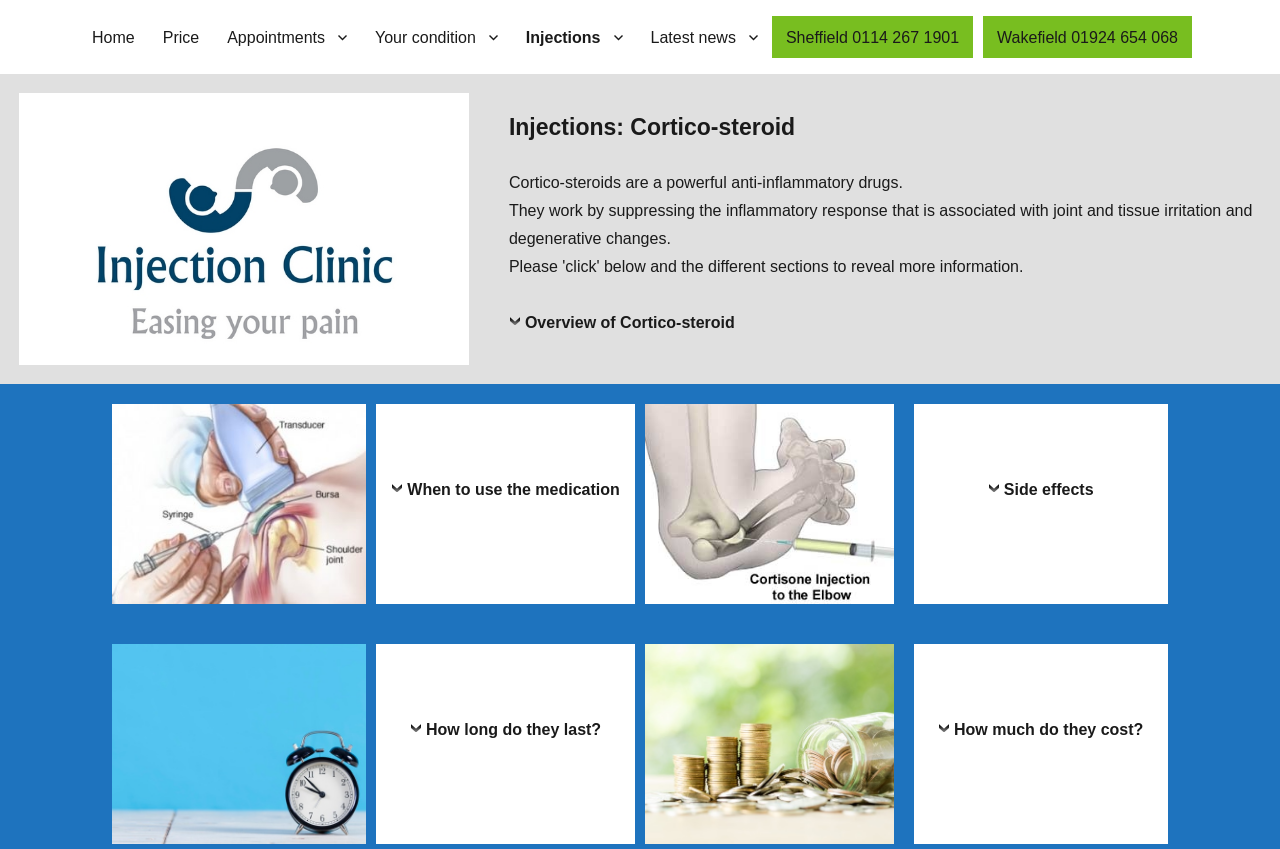Show the bounding box coordinates for the element that needs to be clicked to execute the following instruction: "Click on the 'Home' link". Provide the coordinates in the form of four float numbers between 0 and 1, i.e., [left, top, right, bottom].

[0.061, 0.019, 0.116, 0.068]